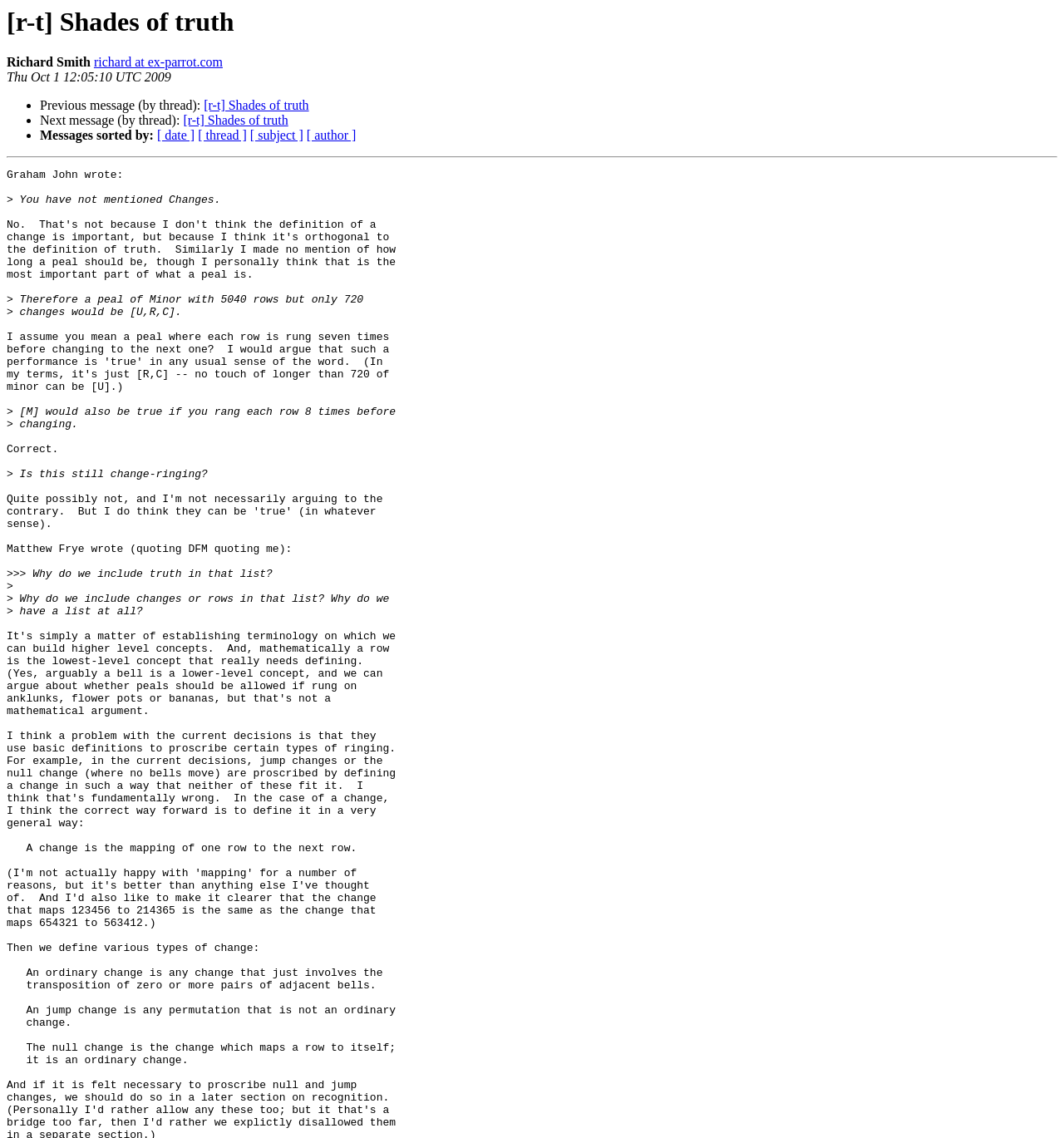Please identify the bounding box coordinates of the area that needs to be clicked to follow this instruction: "Explore DECORATION".

None